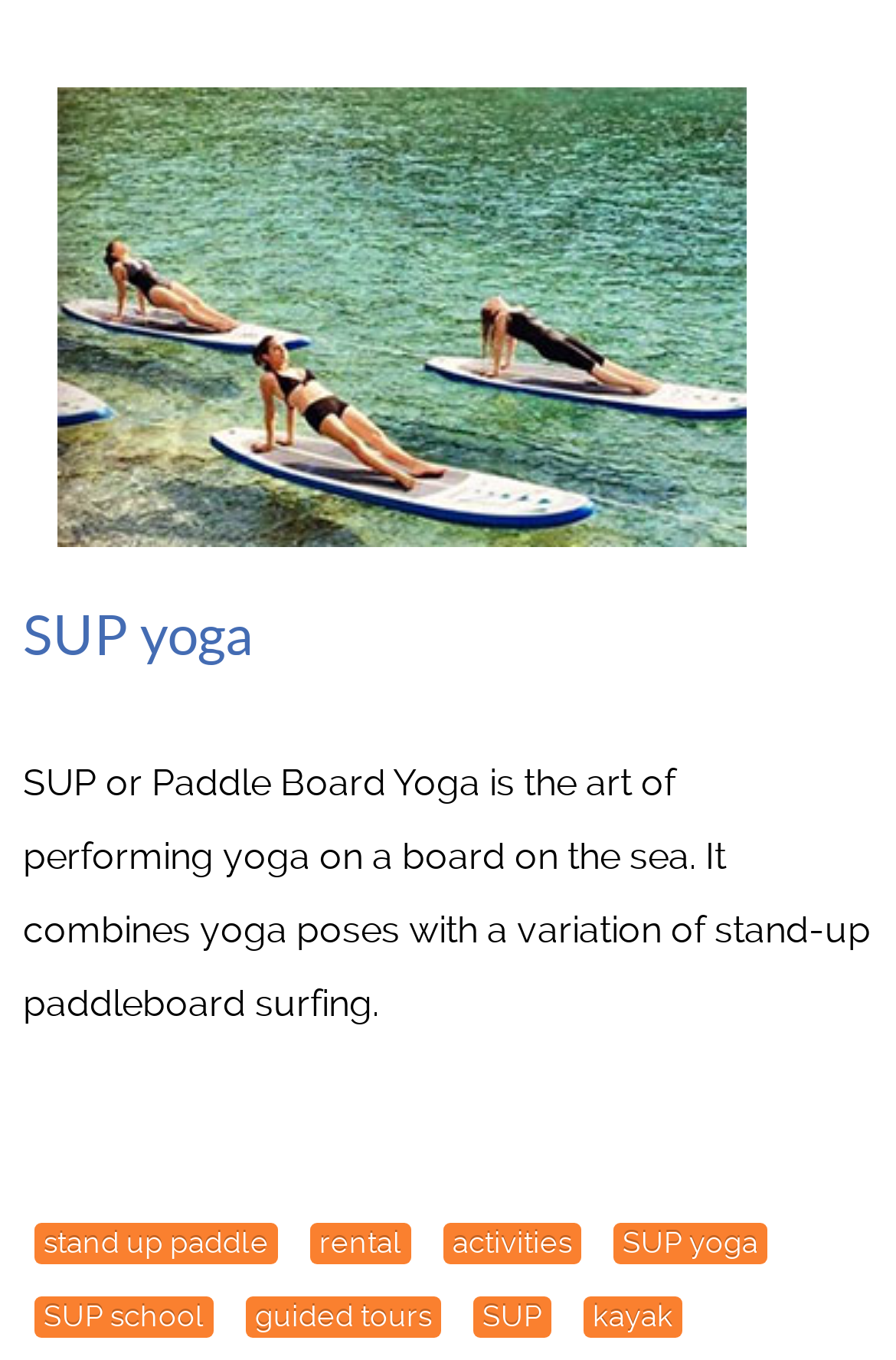How many links are there on the webpage?
Look at the image and respond with a one-word or short-phrase answer.

8